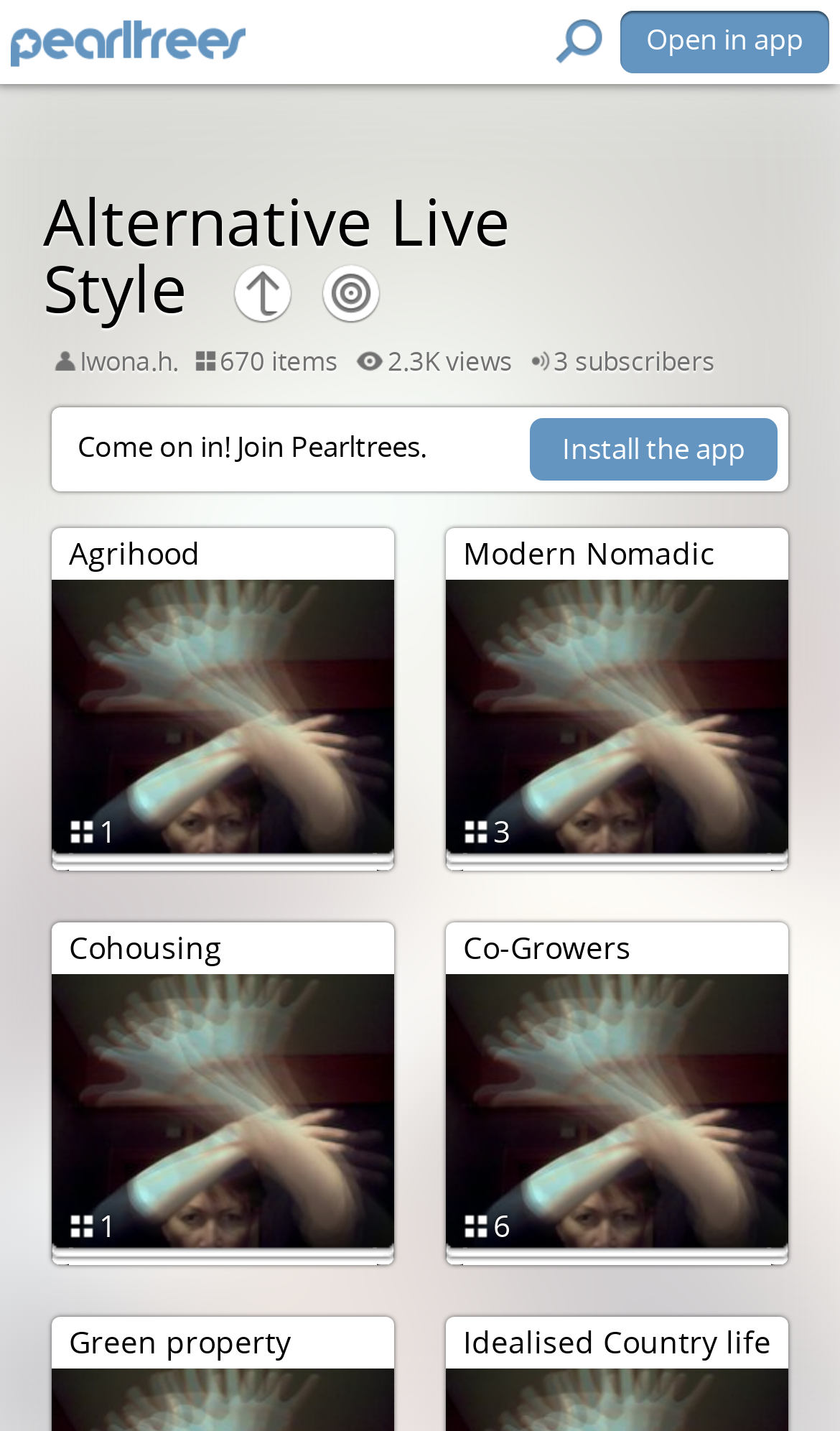How many subscribers does the profile have?
Using the image as a reference, give a one-word or short phrase answer.

Not specified